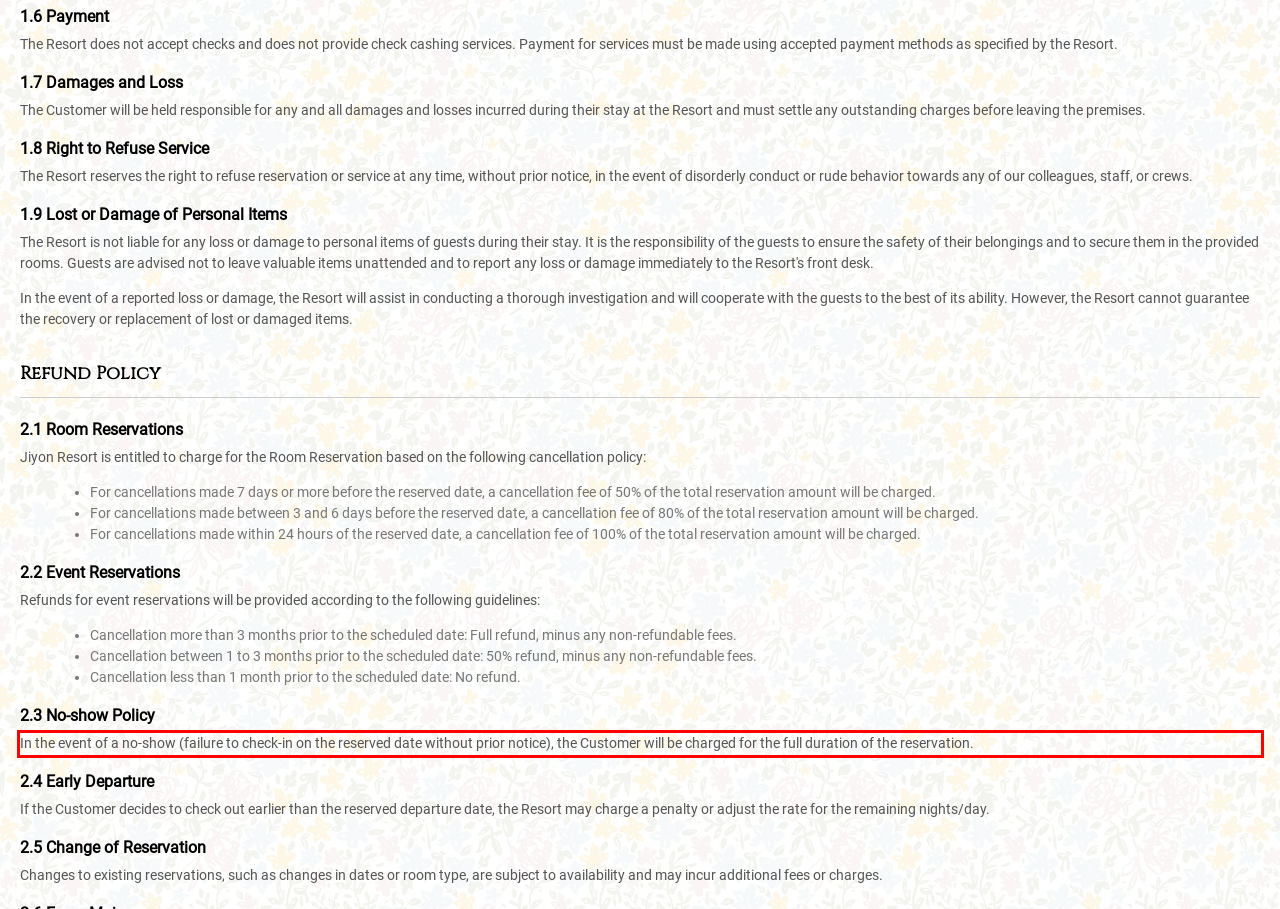Given the screenshot of a webpage, identify the red rectangle bounding box and recognize the text content inside it, generating the extracted text.

In the event of a no-show (failure to check-in on the reserved date without prior notice), the Customer will be charged for the full duration of the reservation.